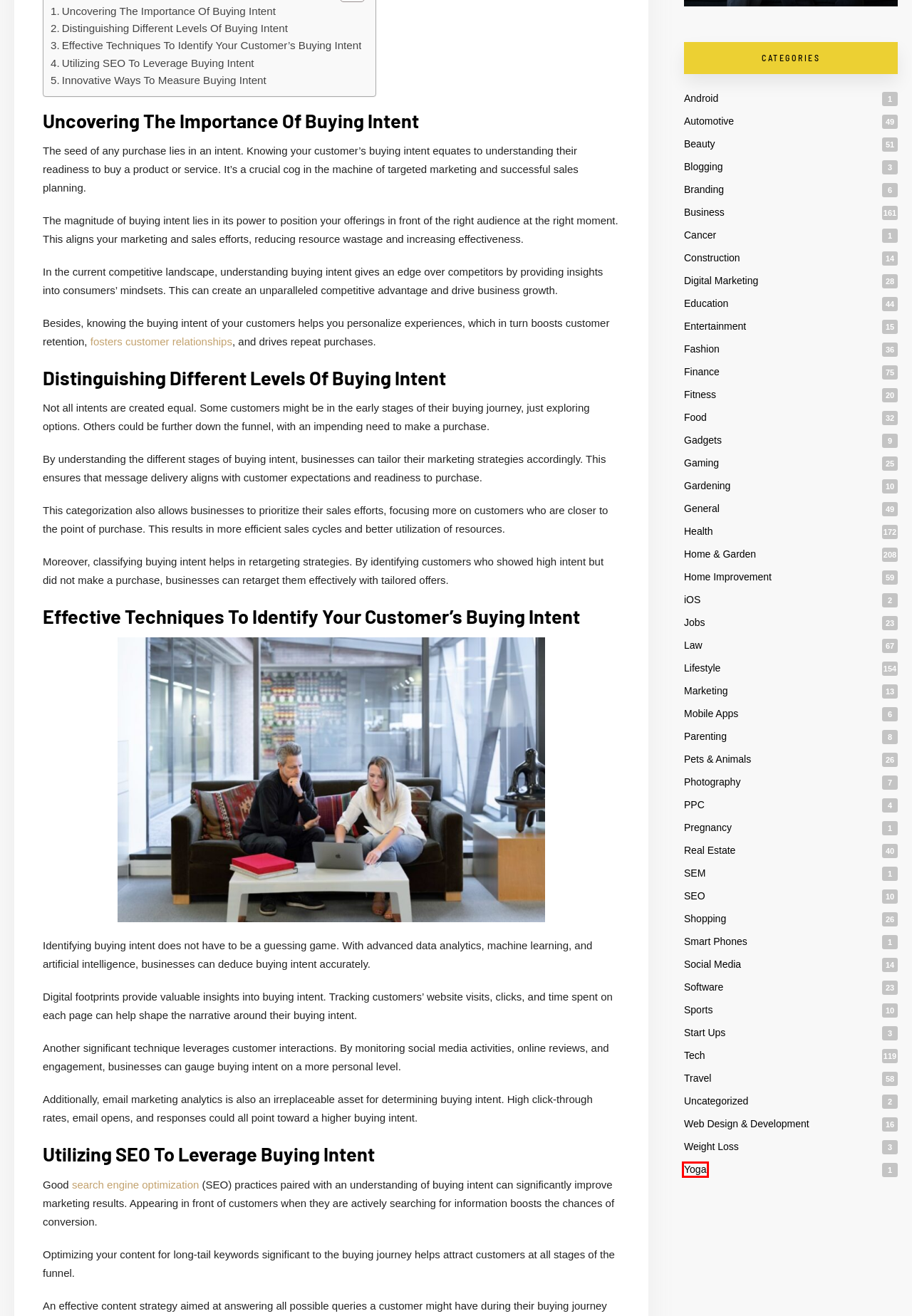Consider the screenshot of a webpage with a red bounding box and select the webpage description that best describes the new page that appears after clicking the element inside the red box. Here are the candidates:
A. PPC | Join Writers Journey
B. Pregnancy | Join Writers Journey
C. Sports | Join Writers Journey
D. Yoga | Join Writers Journey
E. Photography | Join Writers Journey
F. Branding | Join Writers Journey
G. Software | Join Writers Journey
H. Uncategorized | Join Writers Journey

D